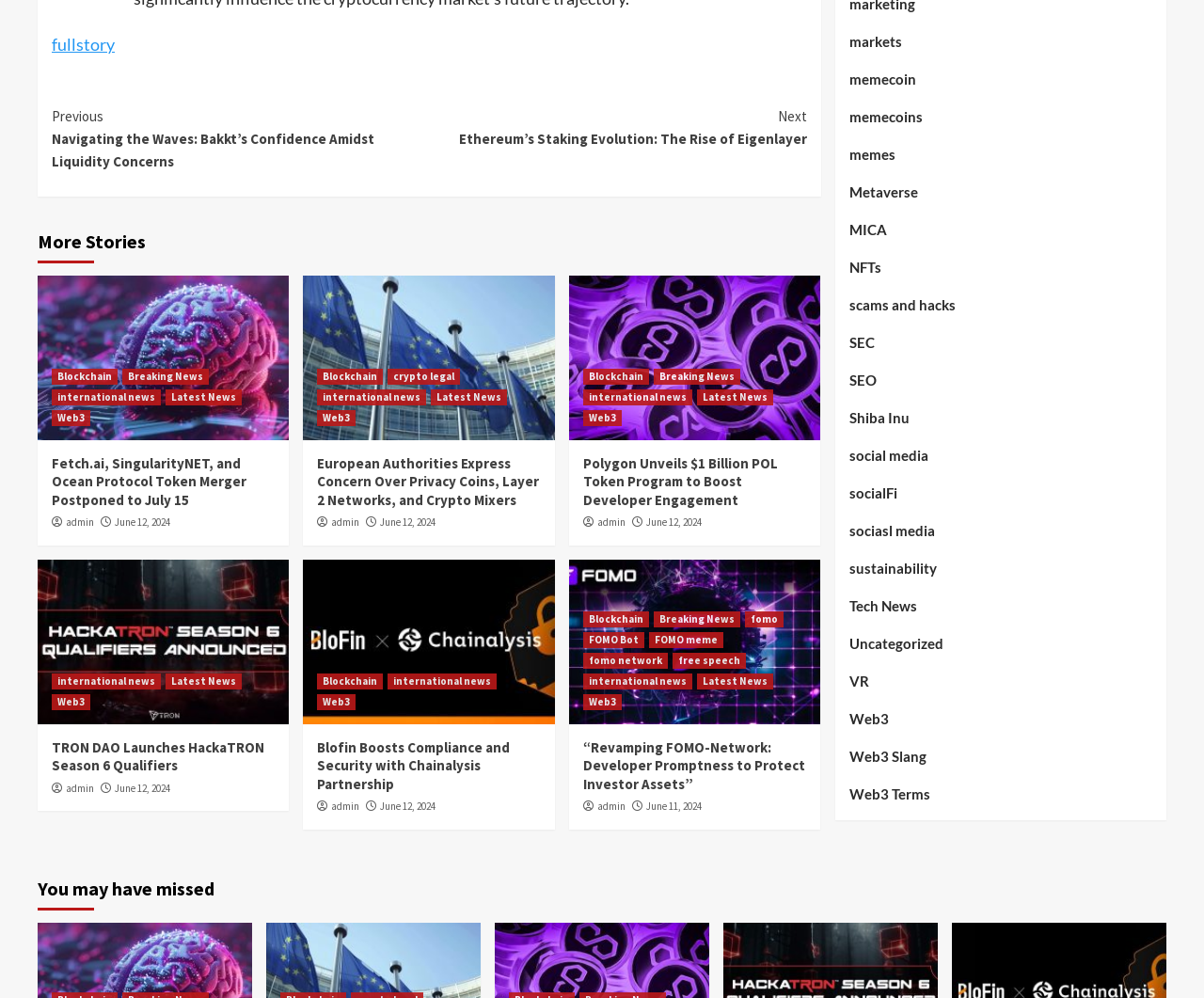Using the element description Admin login, predict the bounding box coordinates for the UI element. Provide the coordinates in (top-left x, top-left y, bottom-right x, bottom-right y) format with values ranging from 0 to 1.

None